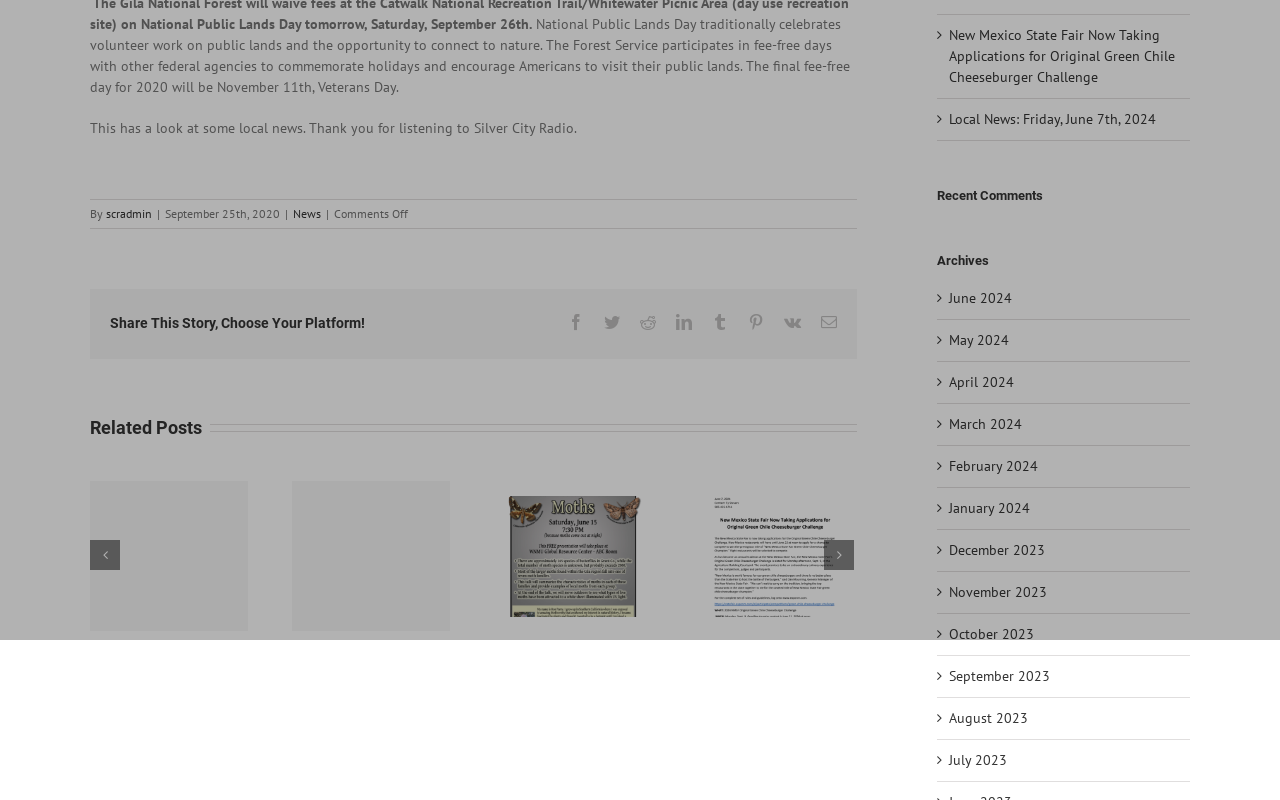Locate the UI element that matches the description Transport in the webpage screenshot. Return the bounding box coordinates in the format (top-left x, top-left y, bottom-right x, bottom-right y), with values ranging from 0 to 1.

None